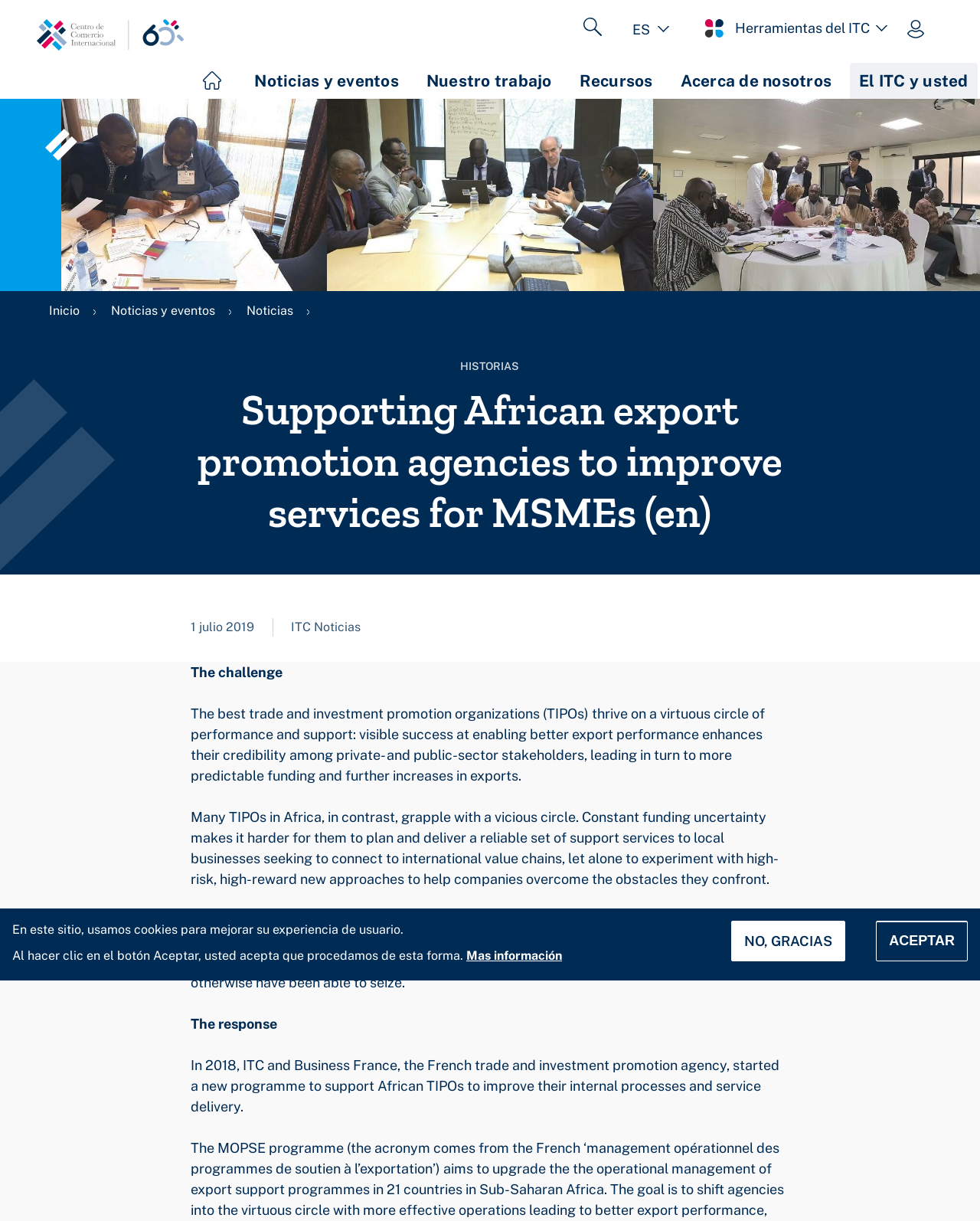Identify the bounding box coordinates of the region that needs to be clicked to carry out this instruction: "Click on the 'bufflo' tag". Provide these coordinates as four float numbers ranging from 0 to 1, i.e., [left, top, right, bottom].

None